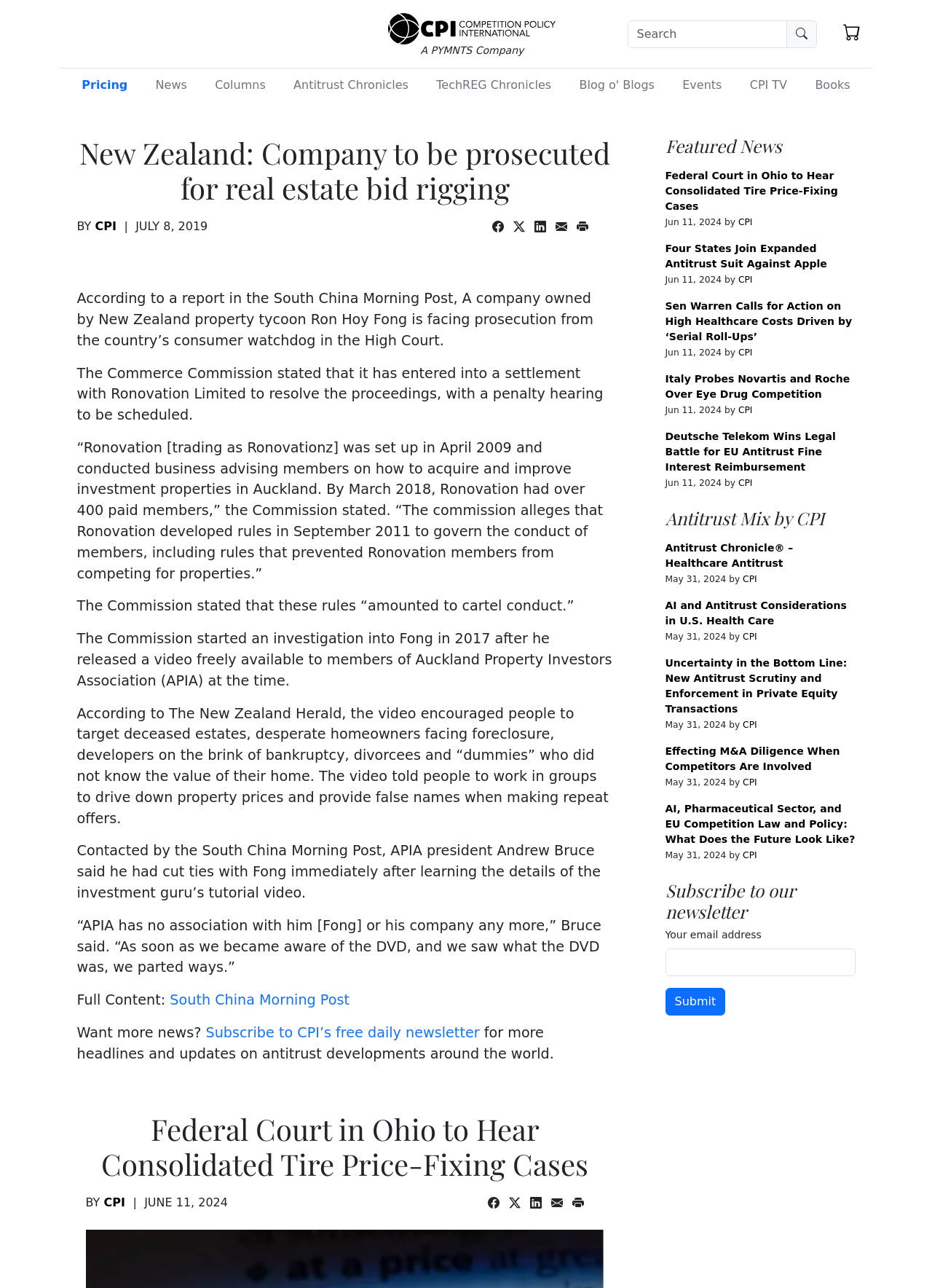What is the name of the association that cut ties with Fong? Based on the screenshot, please respond with a single word or phrase.

Auckland Property Investors Association (APIA)